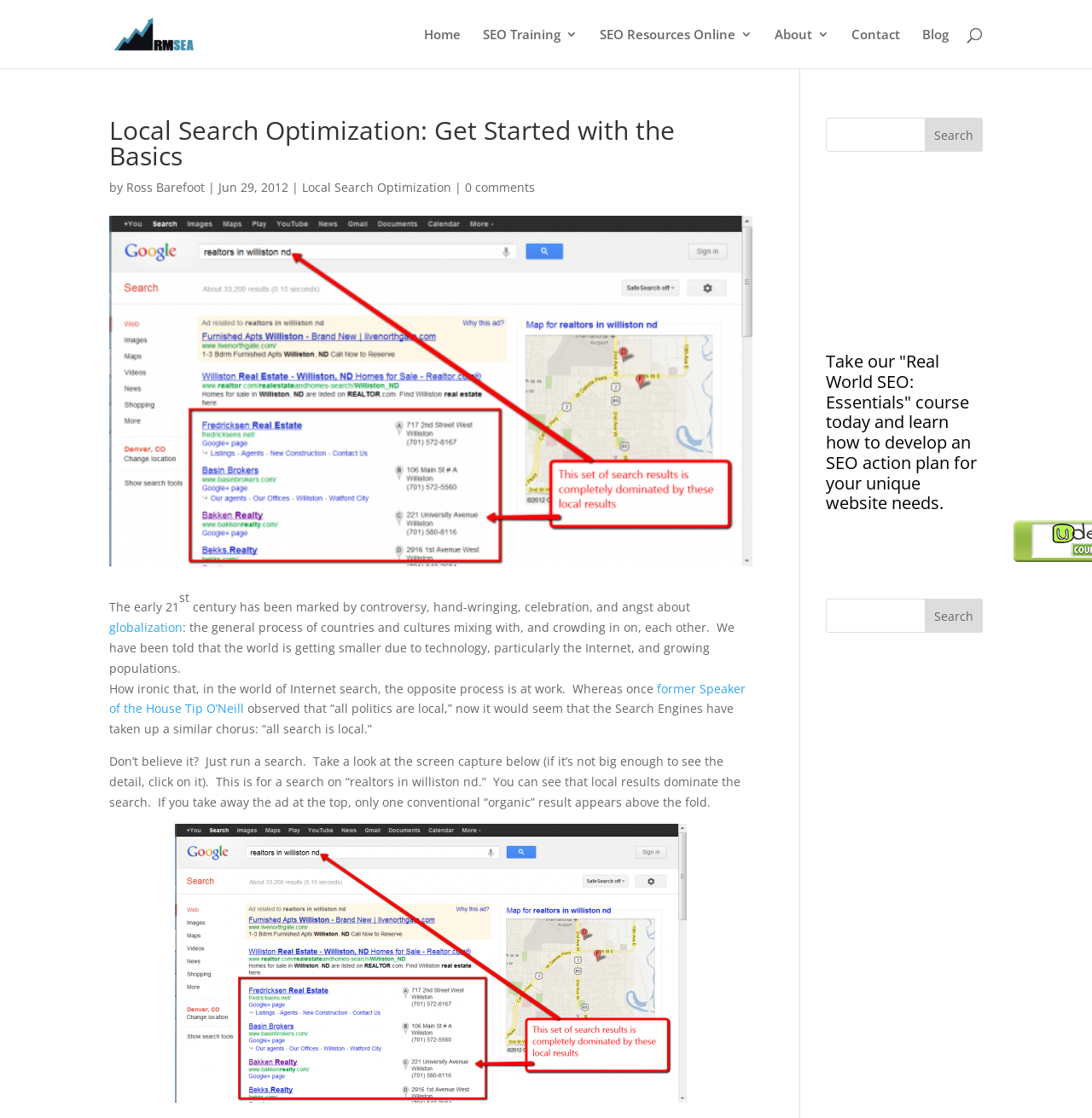Kindly determine the bounding box coordinates for the area that needs to be clicked to execute this instruction: "Click on the 'Rocky Mountain Search Engine Academy' link".

[0.103, 0.022, 0.195, 0.036]